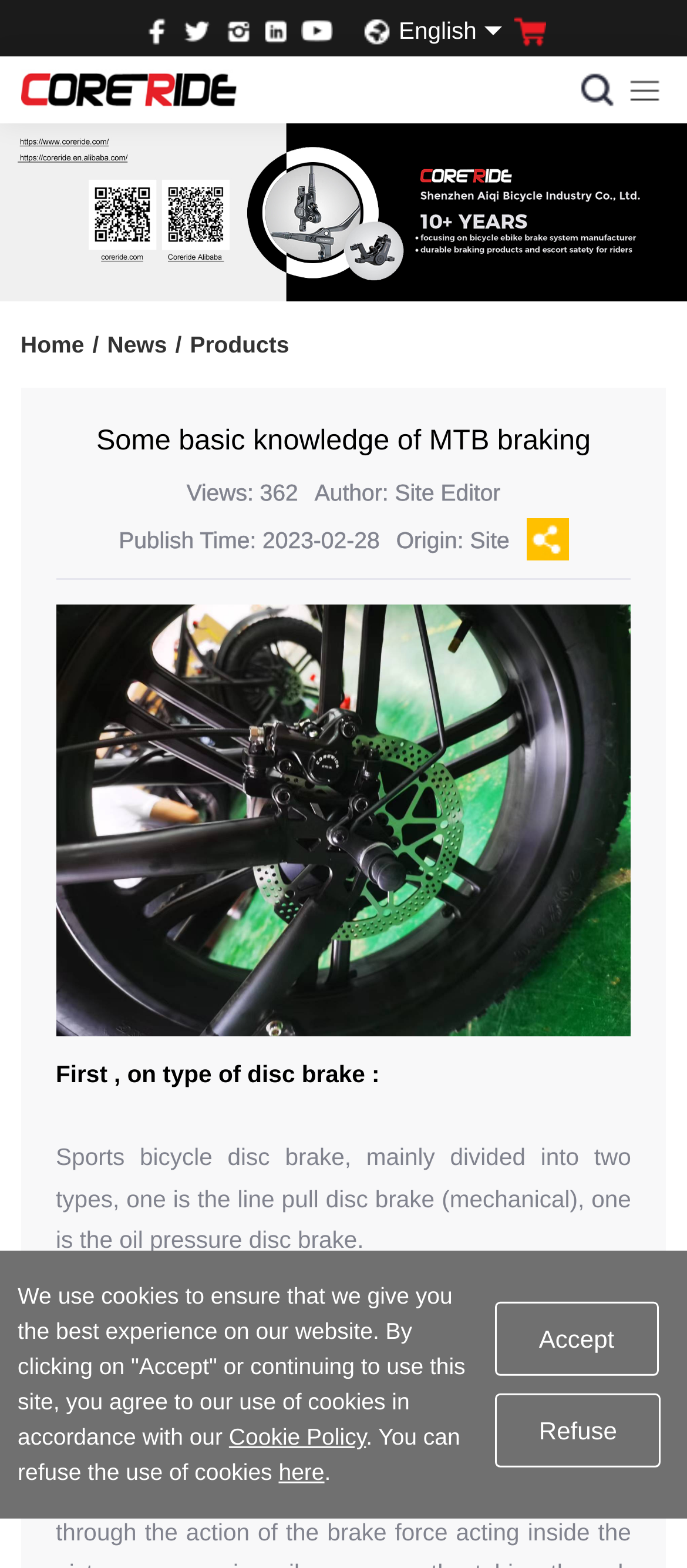Predict the bounding box of the UI element that fits this description: "Home".

None